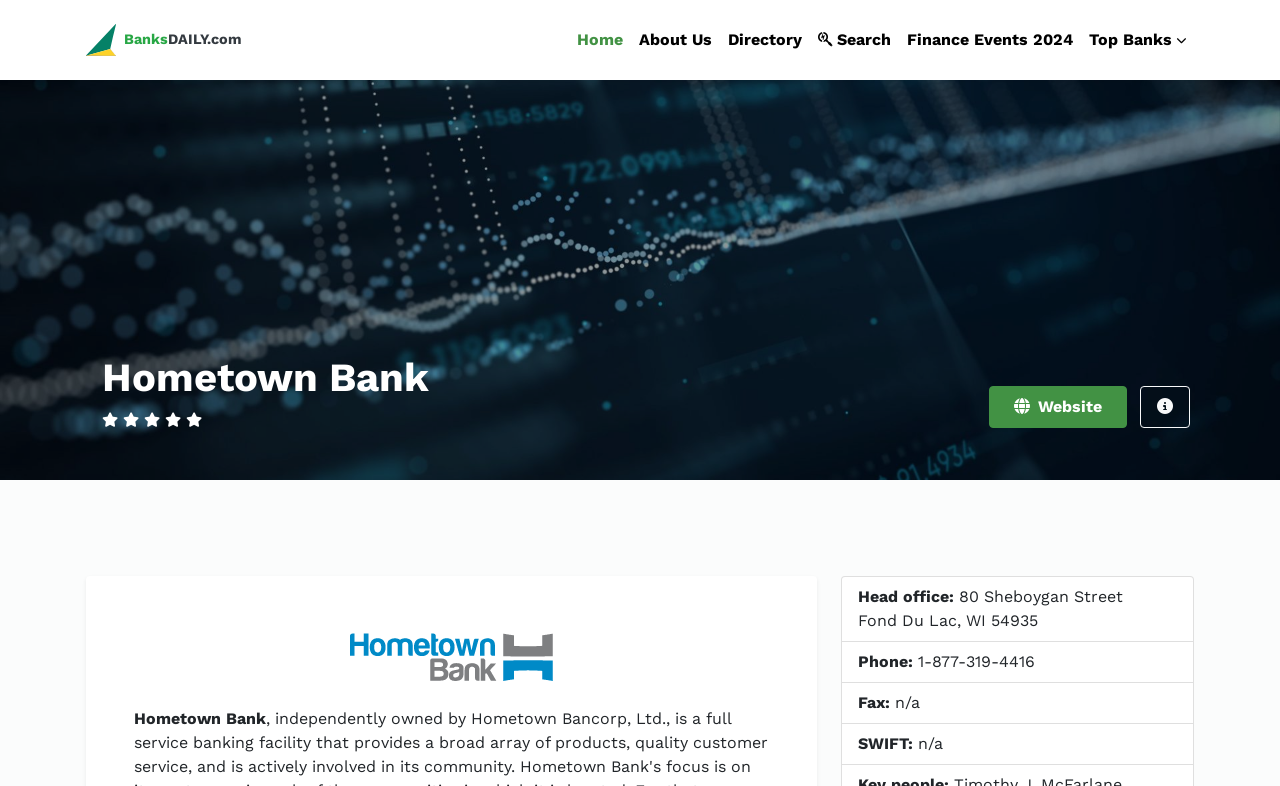What is the purpose of the 'Report' link?
Based on the visual information, provide a detailed and comprehensive answer.

I found the answer by looking at the link element with the text 'Report', which is located near the 'Website' link. The purpose of the 'Report' link is likely to report something related to the bank or its services.